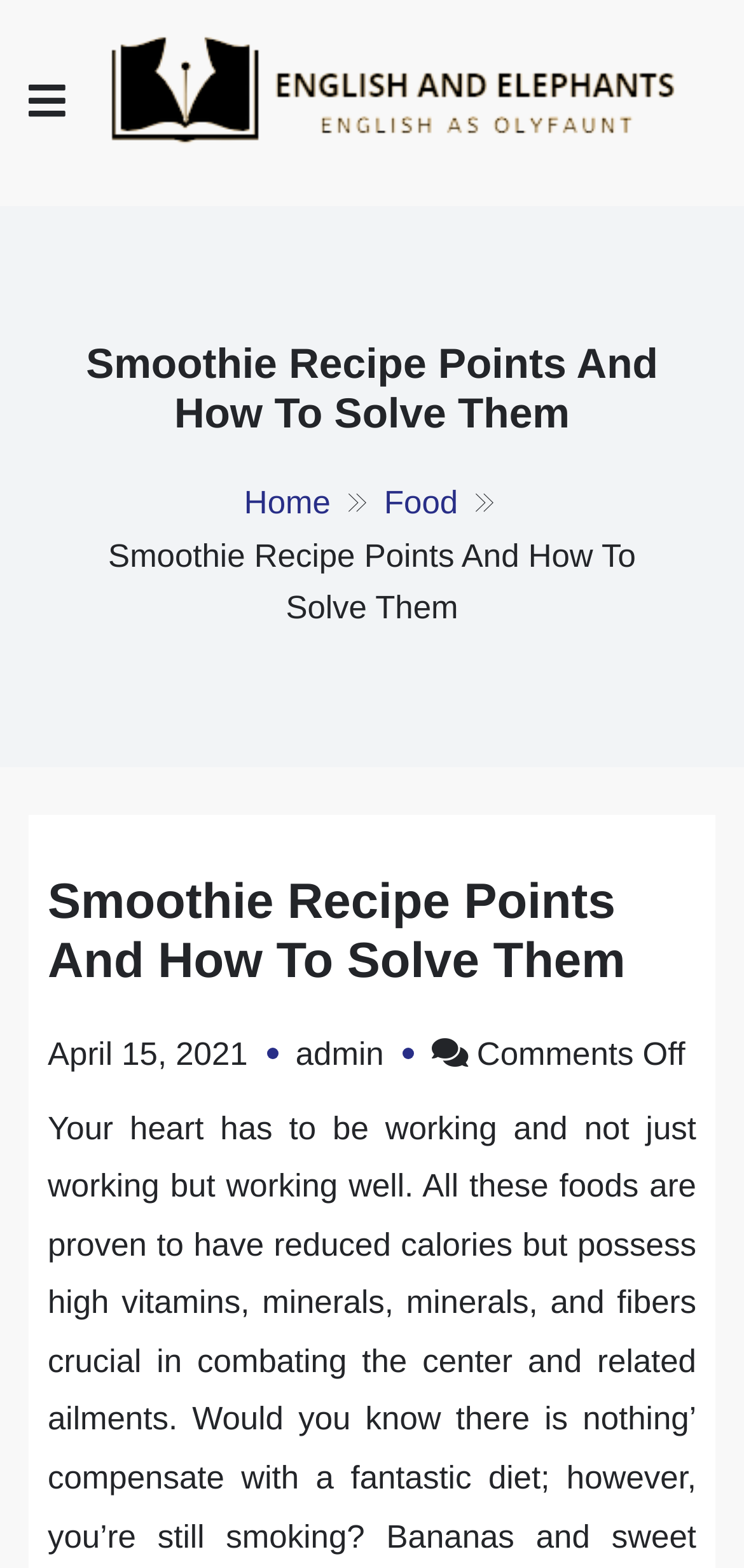Determine the bounding box coordinates of the element's region needed to click to follow the instruction: "Visit the English And Elephants page". Provide these coordinates as four float numbers between 0 and 1, formatted as [left, top, right, bottom].

[0.14, 0.018, 0.909, 0.094]